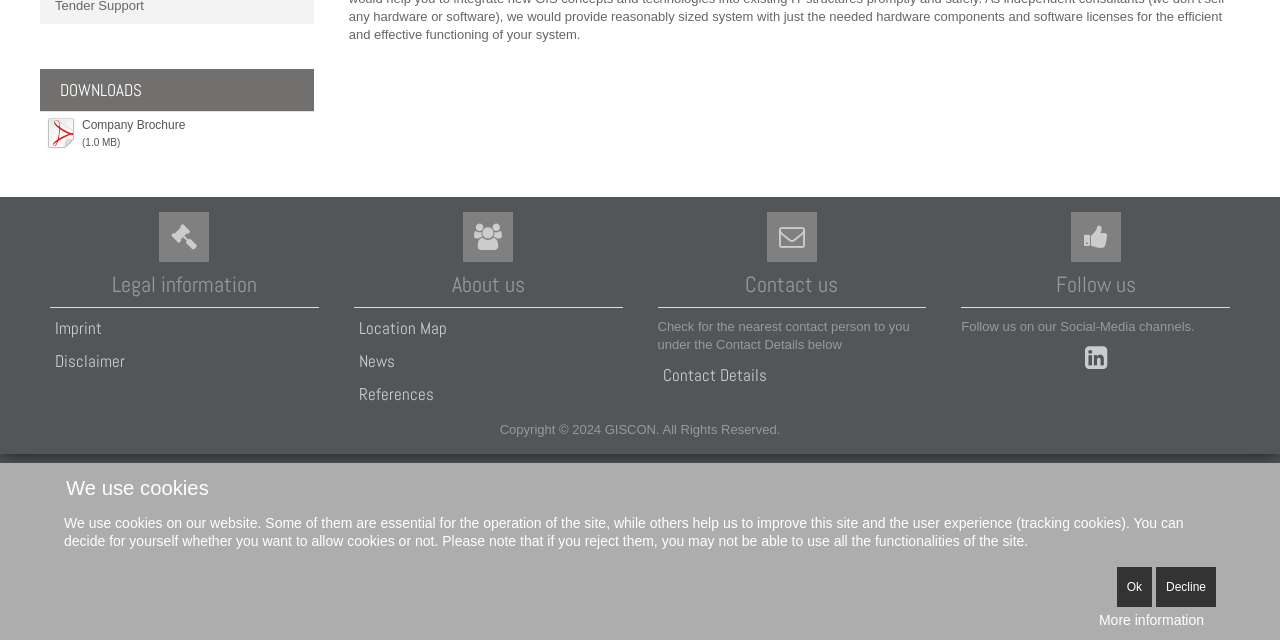Locate the bounding box of the UI element defined by this description: "Company Brochure (1.0 MB)". The coordinates should be given as four float numbers between 0 and 1, formatted as [left, top, right, bottom].

[0.062, 0.185, 0.241, 0.234]